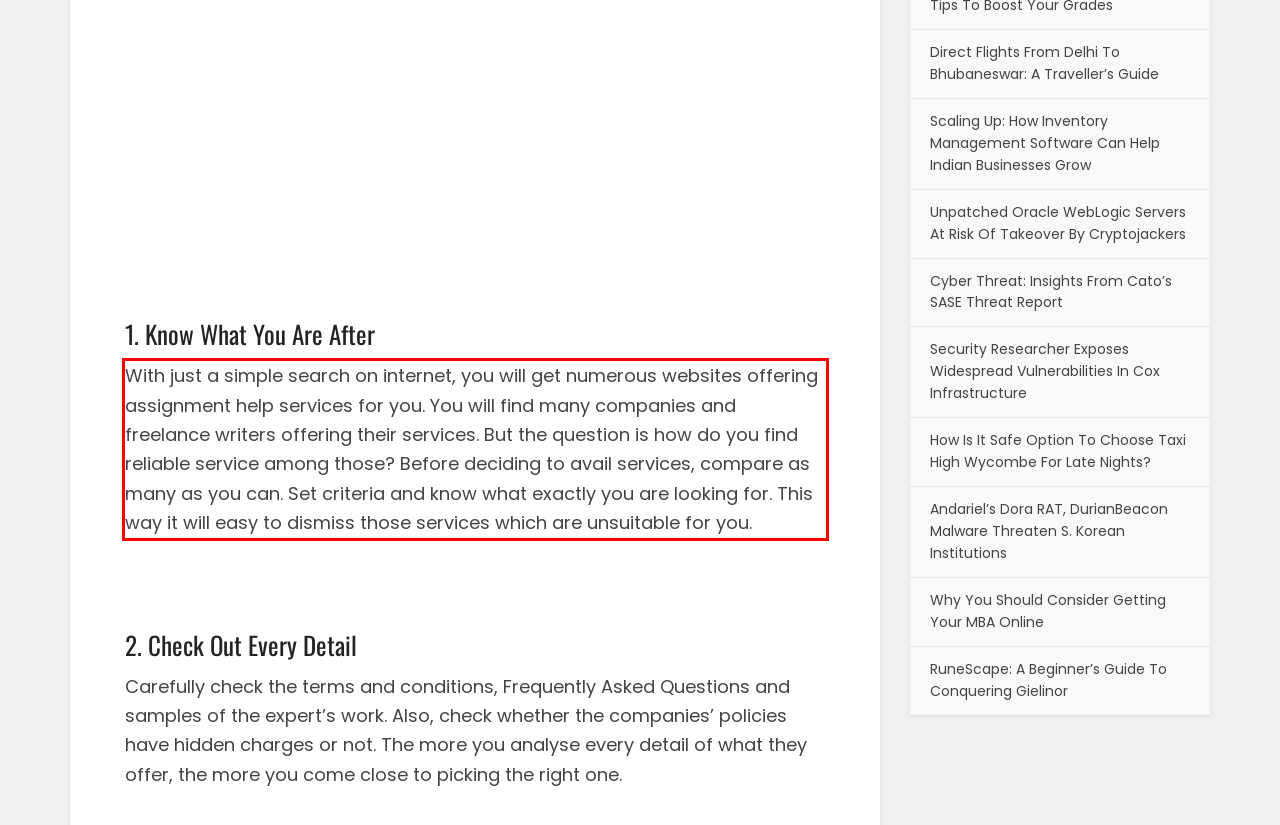You are provided with a screenshot of a webpage containing a red bounding box. Please extract the text enclosed by this red bounding box.

With just a simple search on internet, you will get numerous websites offering assignment help services for you. You will find many companies and freelance writers offering their services. But the question is how do you find reliable service among those? Before deciding to avail services, compare as many as you can. Set criteria and know what exactly you are looking for. This way it will easy to dismiss those services which are unsuitable for you.